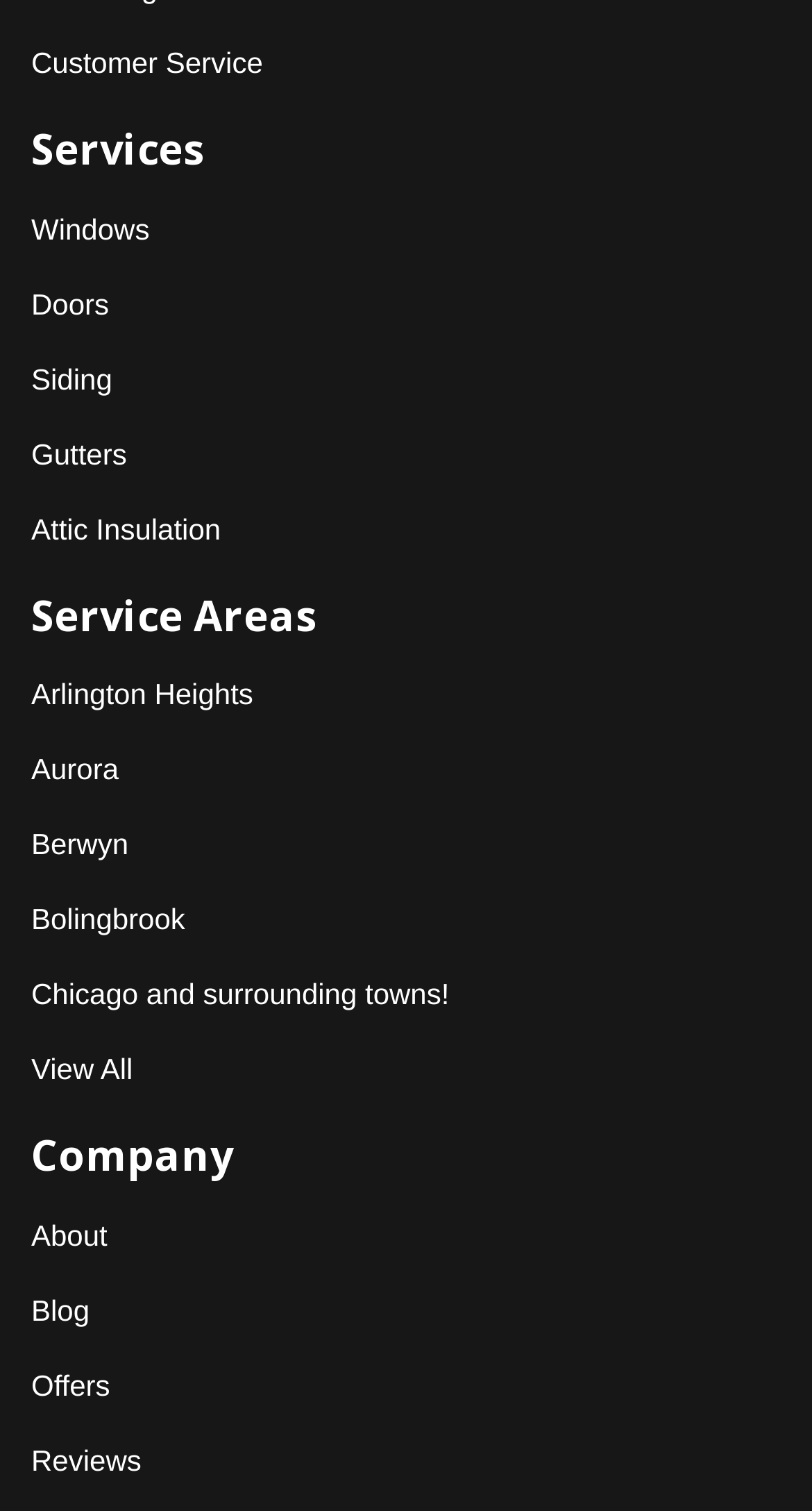How many main categories are listed?
Based on the image, respond with a single word or phrase.

3